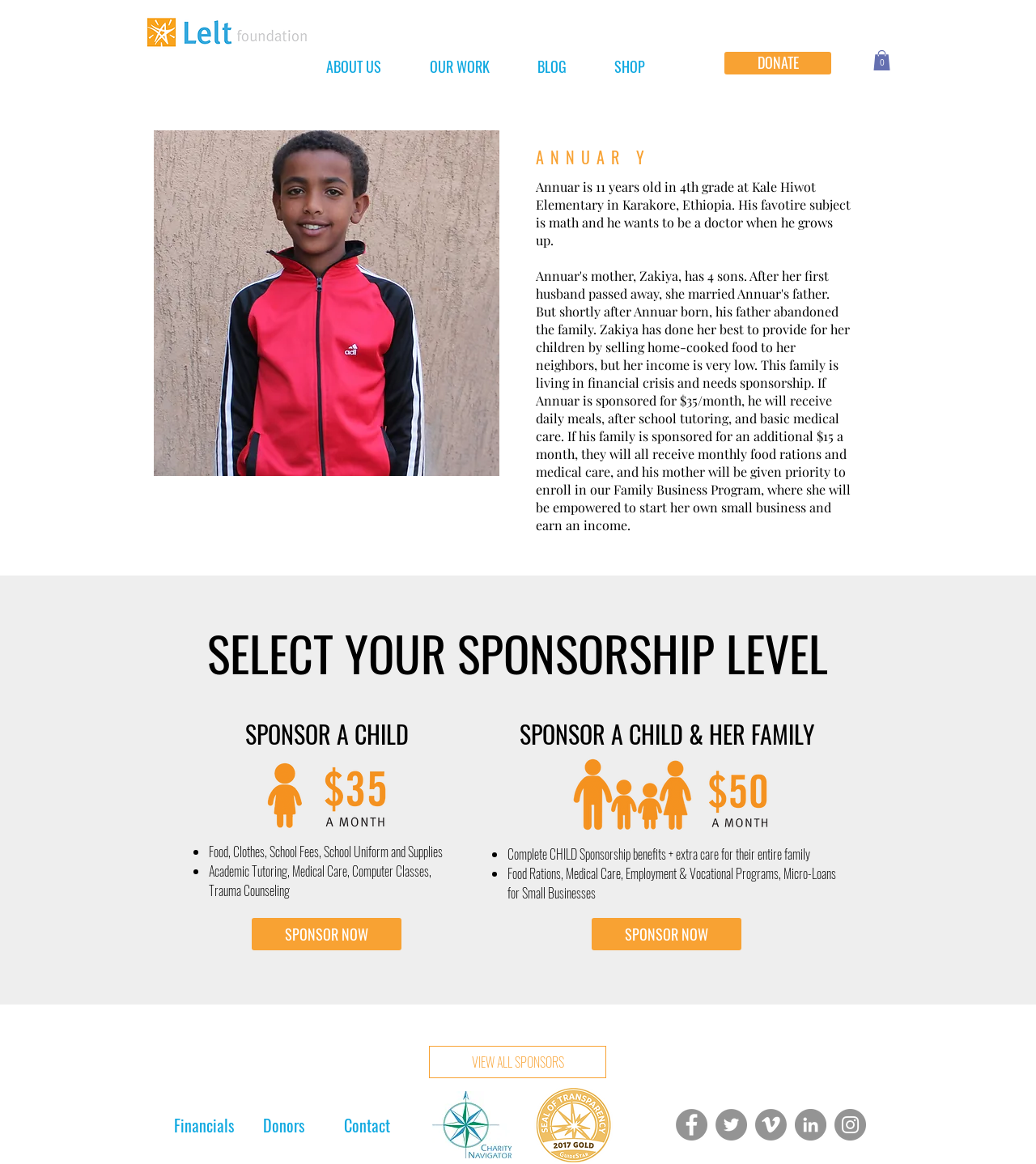Generate a thorough description of the webpage.

This webpage is about Annuar Y, a 11-year-old boy from Ethiopia, and the Lelt Foundation. At the top, there is a navigation menu with links to "ABOUT US", "OUR WORK", "BLOG", and "SHOP". Next to it, there is a "DONATE" link and a cart button with 0 items. 

Below the navigation menu, there is a large image of Annuar, followed by a heading with his name and a brief description of him, including his favorite subject and his dream to become a doctor. 

The main content of the page is divided into two sections. The left section has a heading "SELECT YOUR SPONSORSHIP LEVEL" and lists two options: "SPONSOR A CHILD" and "SPONSOR A CHILD & HER FAMILY". Each option has a brief description and a "SPONSOR NOW" link. 

The right section has a heading "ANNUAR Y" and displays information about Annuar, including his photo, a brief bio, and his sponsorship levels. 

At the bottom of the page, there are links to "Financials", "Donors", and "Contact", as well as a logo and social media links.